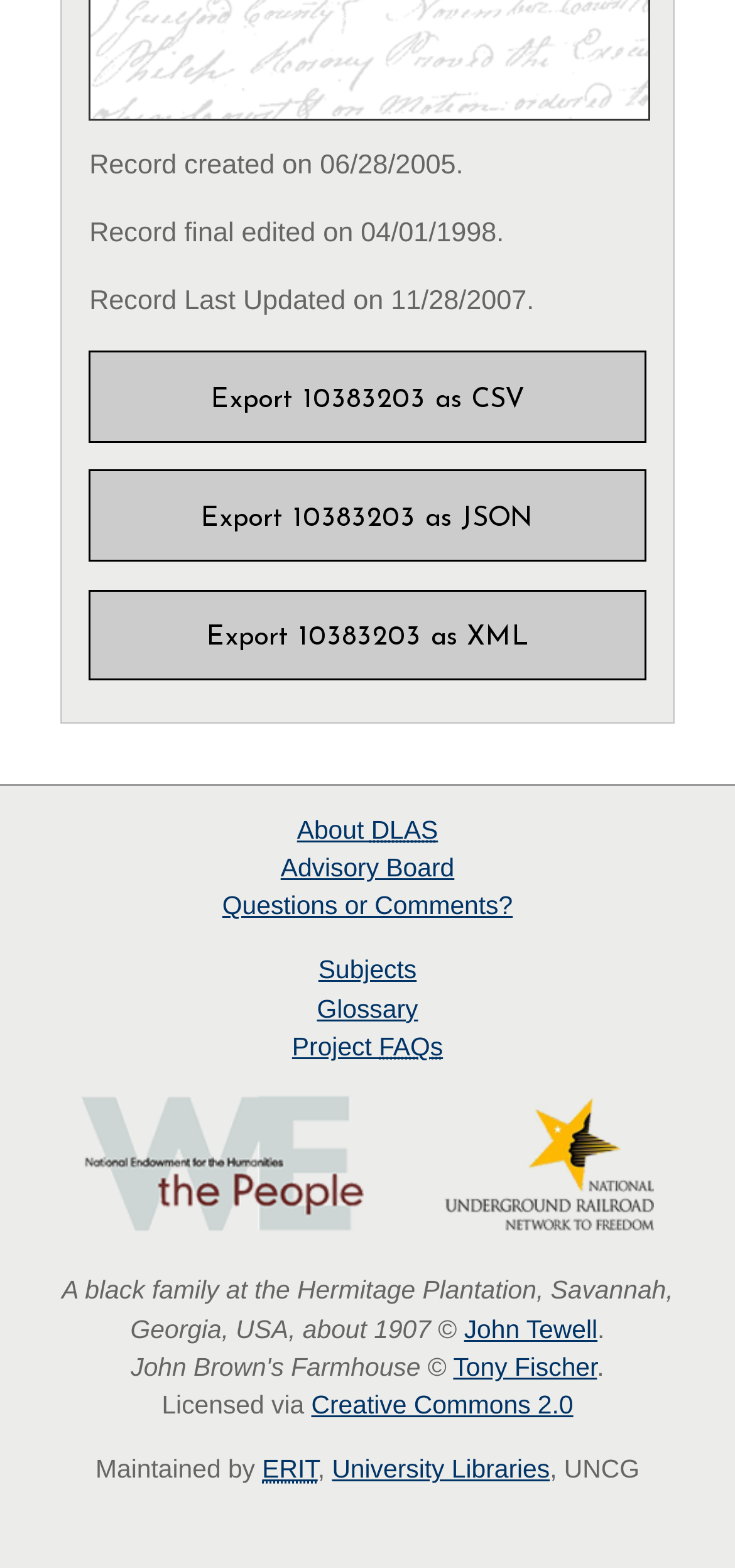What is the license of the content?
Respond with a short answer, either a single word or a phrase, based on the image.

Creative Commons 2.0